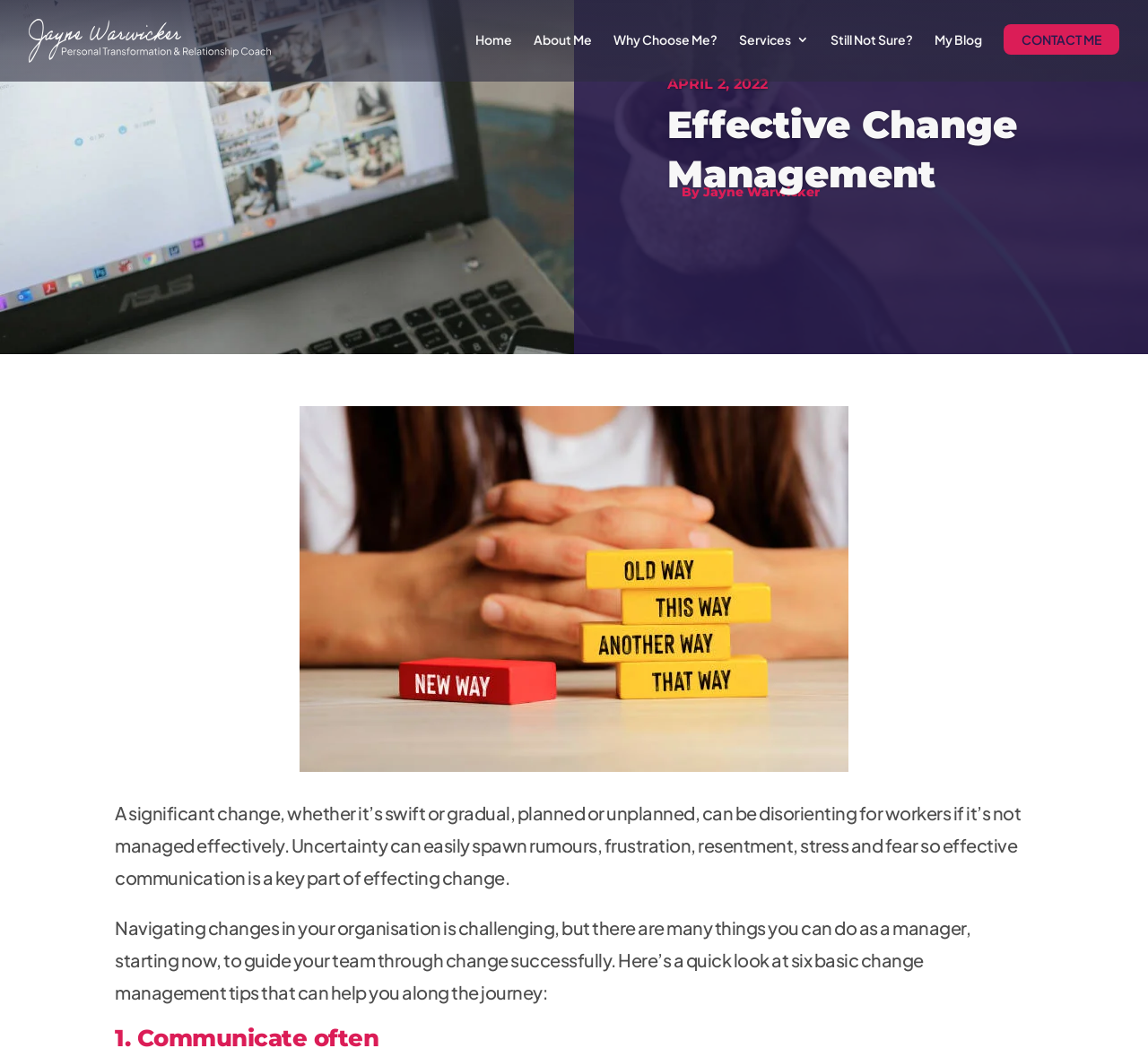Please identify the primary heading of the webpage and give its text content.

APRIL 2, 2022